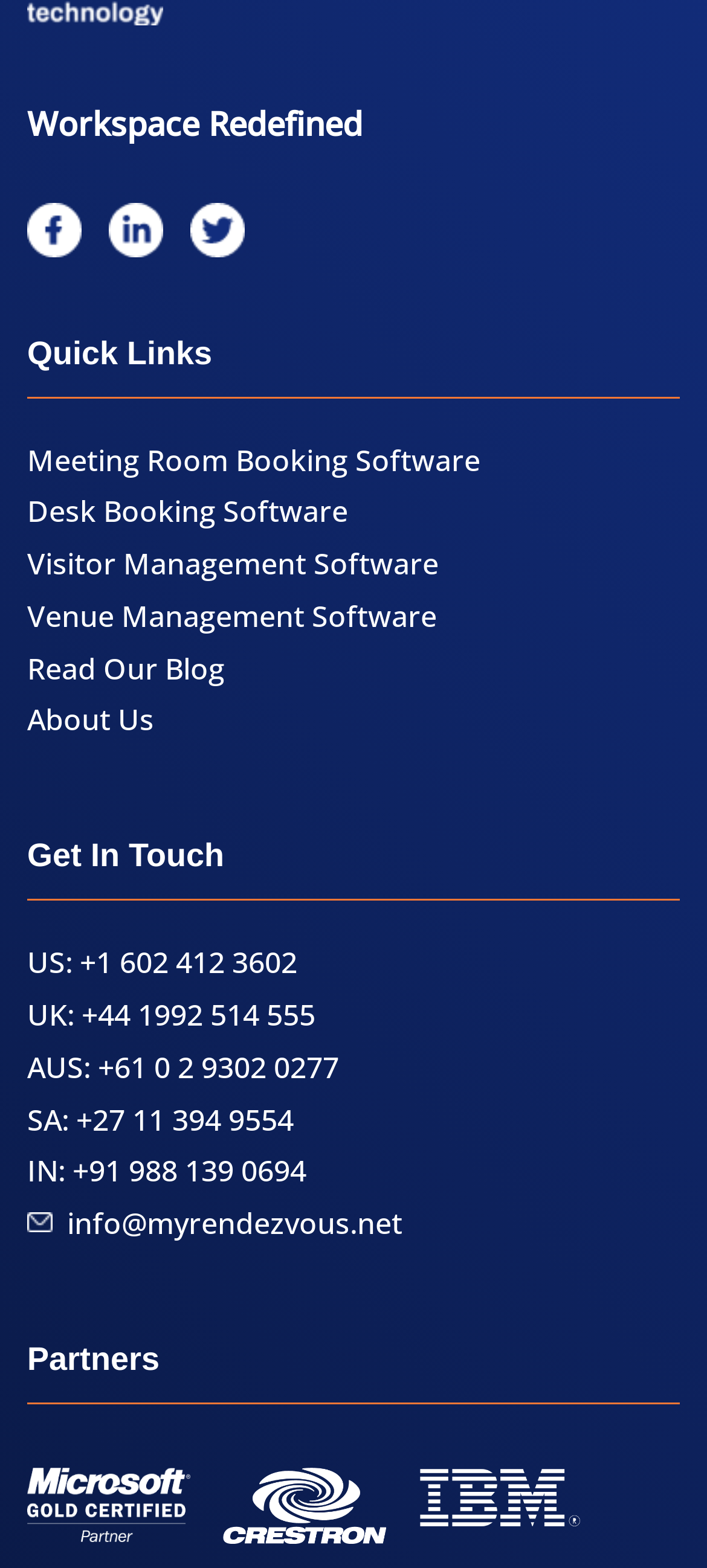Using the details in the image, give a detailed response to the question below:
What is the company's US phone number?

I found the US phone number by looking at the 'Get In Touch' section, where it lists the phone numbers for different countries. The US phone number is listed as '+1 602 412 3602'.